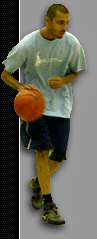Explain all the elements you observe in the image.

The image features a male basketball player in motion, dribbling a basketball. He is dressed in a light blue t-shirt and dark blue shorts, showcasing his athletic build. His focus appears directed towards the ball, indicating a moment of game play or practice. The background is a muted gray, which emphasizes the player and the dynamic gesture of the dribbling action. This visual captures the essence of basketball, highlighting the player's engagement and skill in the sport.